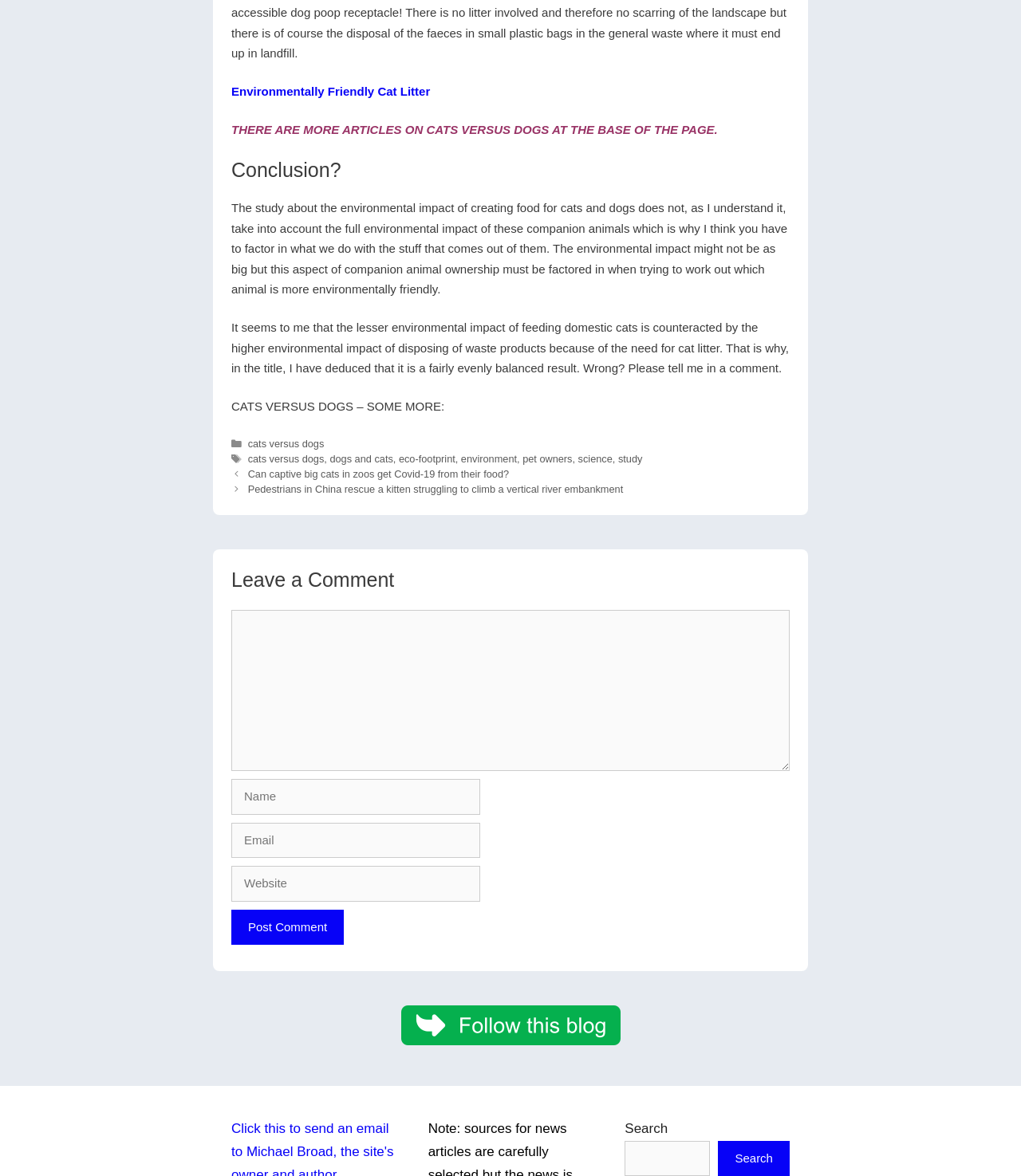Please identify the bounding box coordinates of the region to click in order to complete the task: "View more articles about cats versus dogs". The coordinates must be four float numbers between 0 and 1, specified as [left, top, right, bottom].

[0.227, 0.543, 0.435, 0.555]